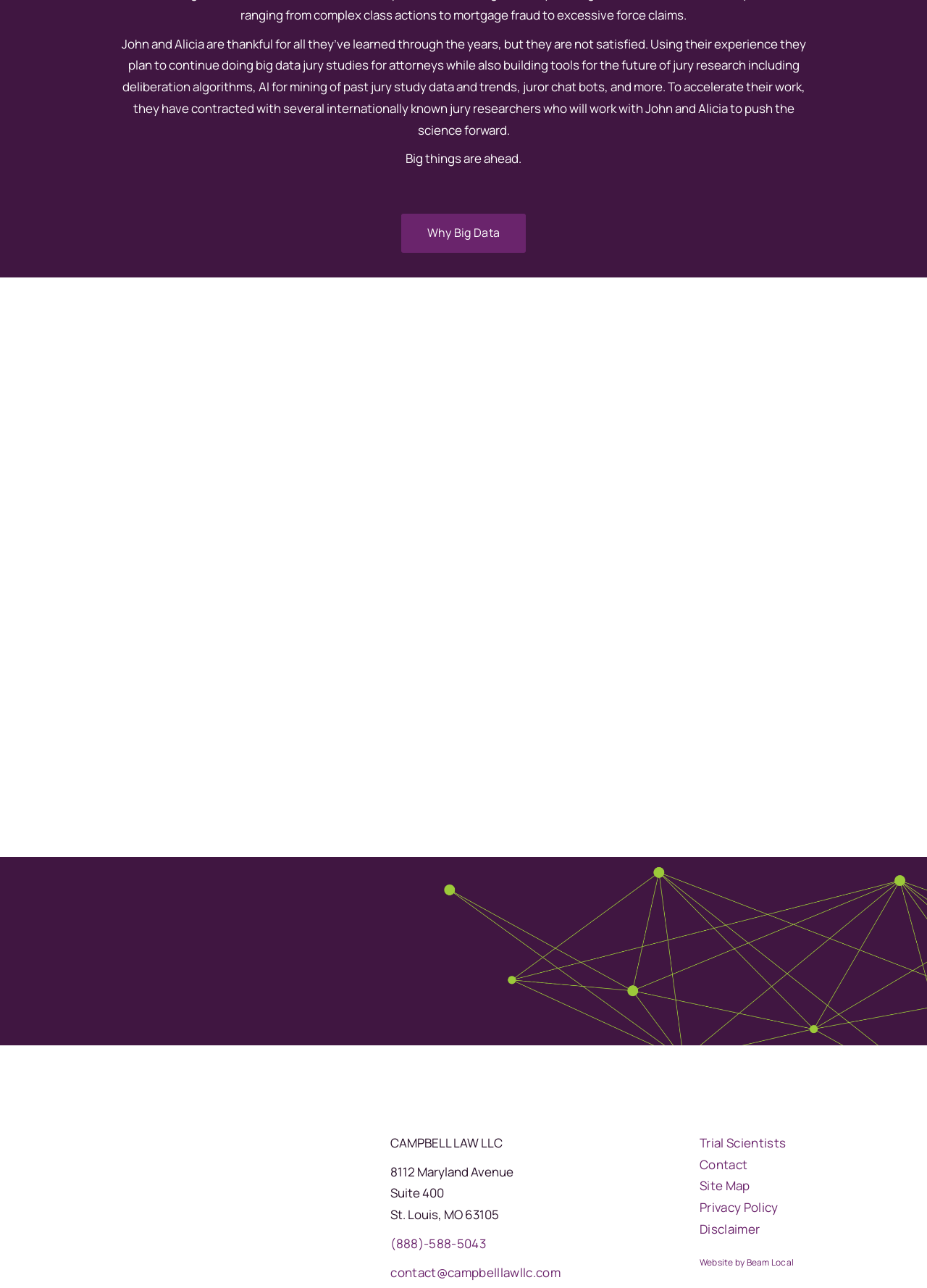Find and provide the bounding box coordinates for the UI element described with: "Contact".

[0.755, 0.897, 0.807, 0.91]